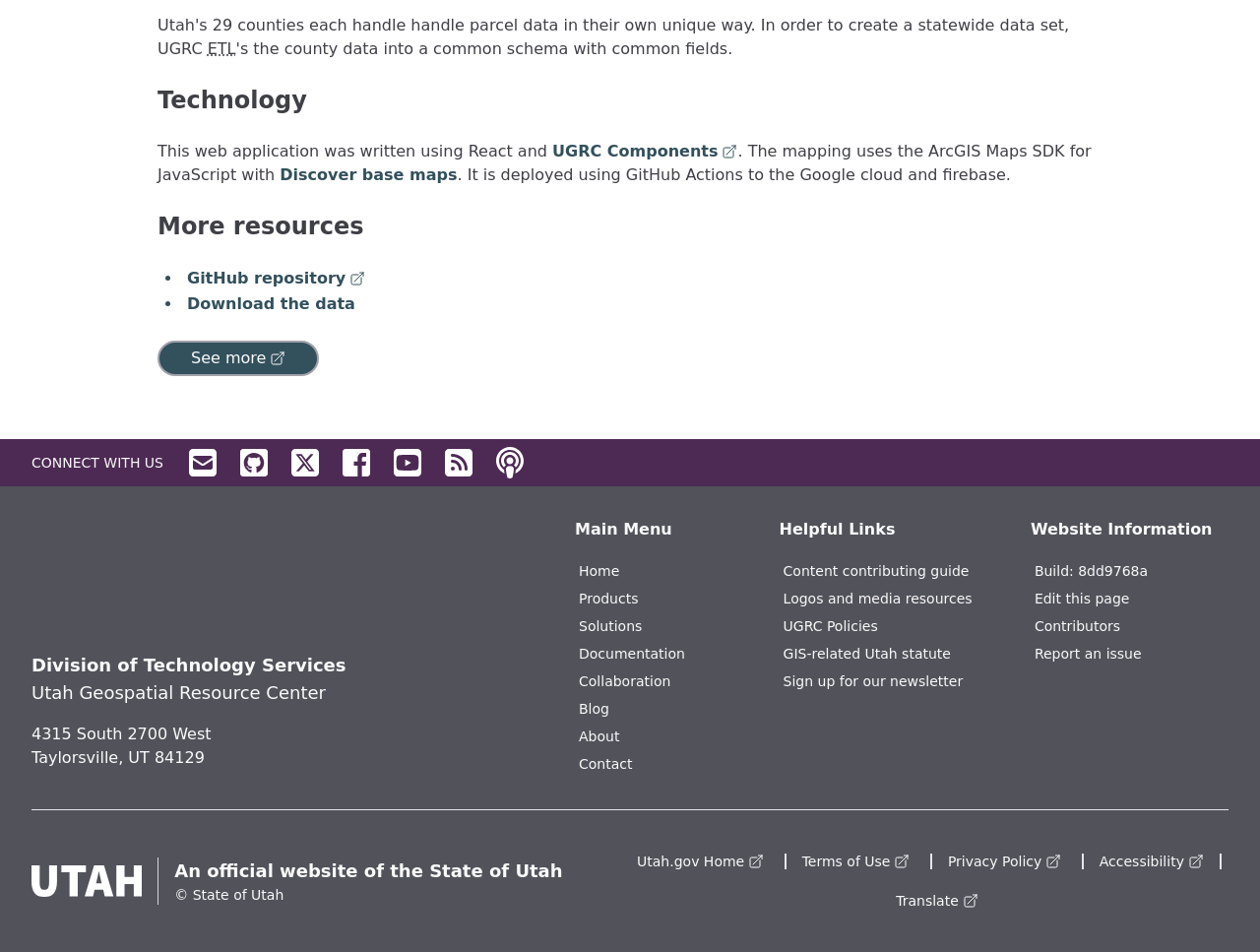Pinpoint the bounding box coordinates of the clickable area needed to execute the instruction: "Email us". The coordinates should be specified as four float numbers between 0 and 1, i.e., [left, top, right, bottom].

[0.142, 0.461, 0.18, 0.511]